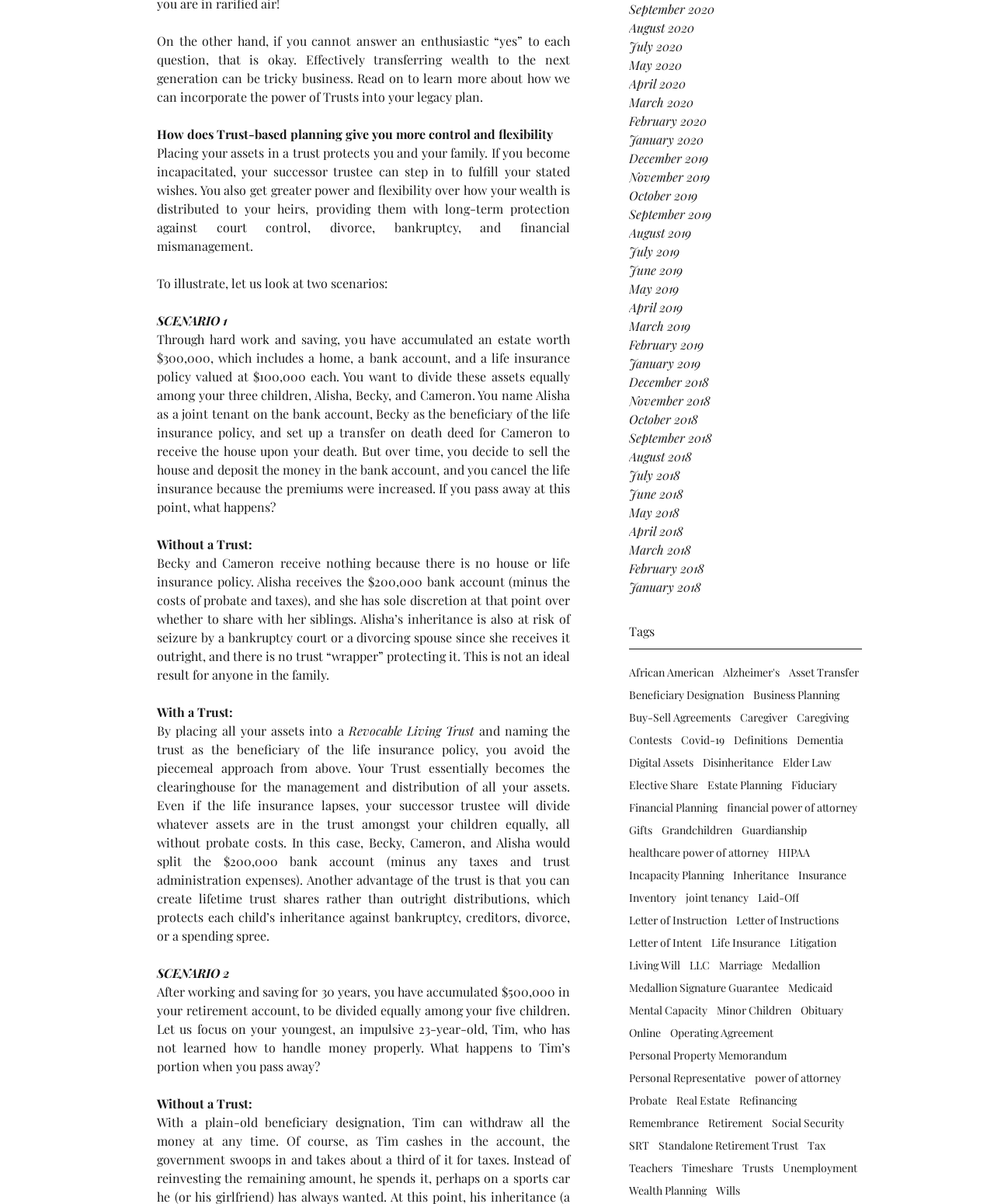Identify the bounding box coordinates for the UI element described as follows: Letter of Instruction. Use the format (top-left x, top-left y, bottom-right x, bottom-right y) and ensure all values are floating point numbers between 0 and 1.

[0.633, 0.759, 0.731, 0.77]